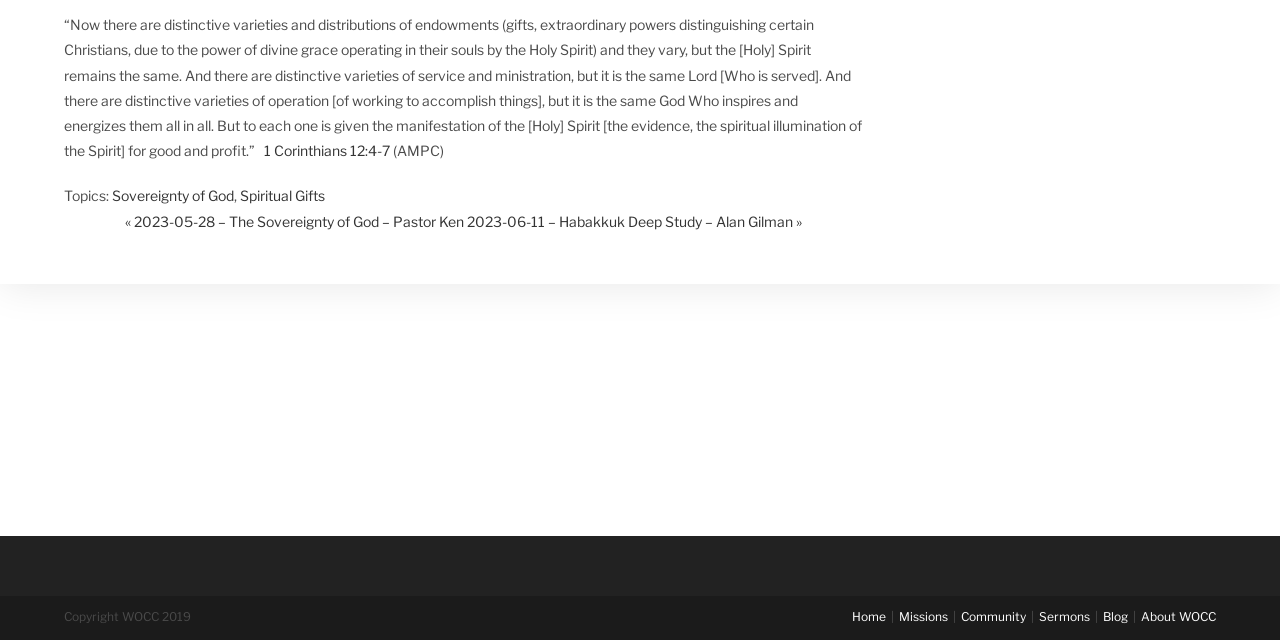Provide the bounding box coordinates of the UI element this sentence describes: "Spiritual Gifts".

[0.188, 0.293, 0.254, 0.319]